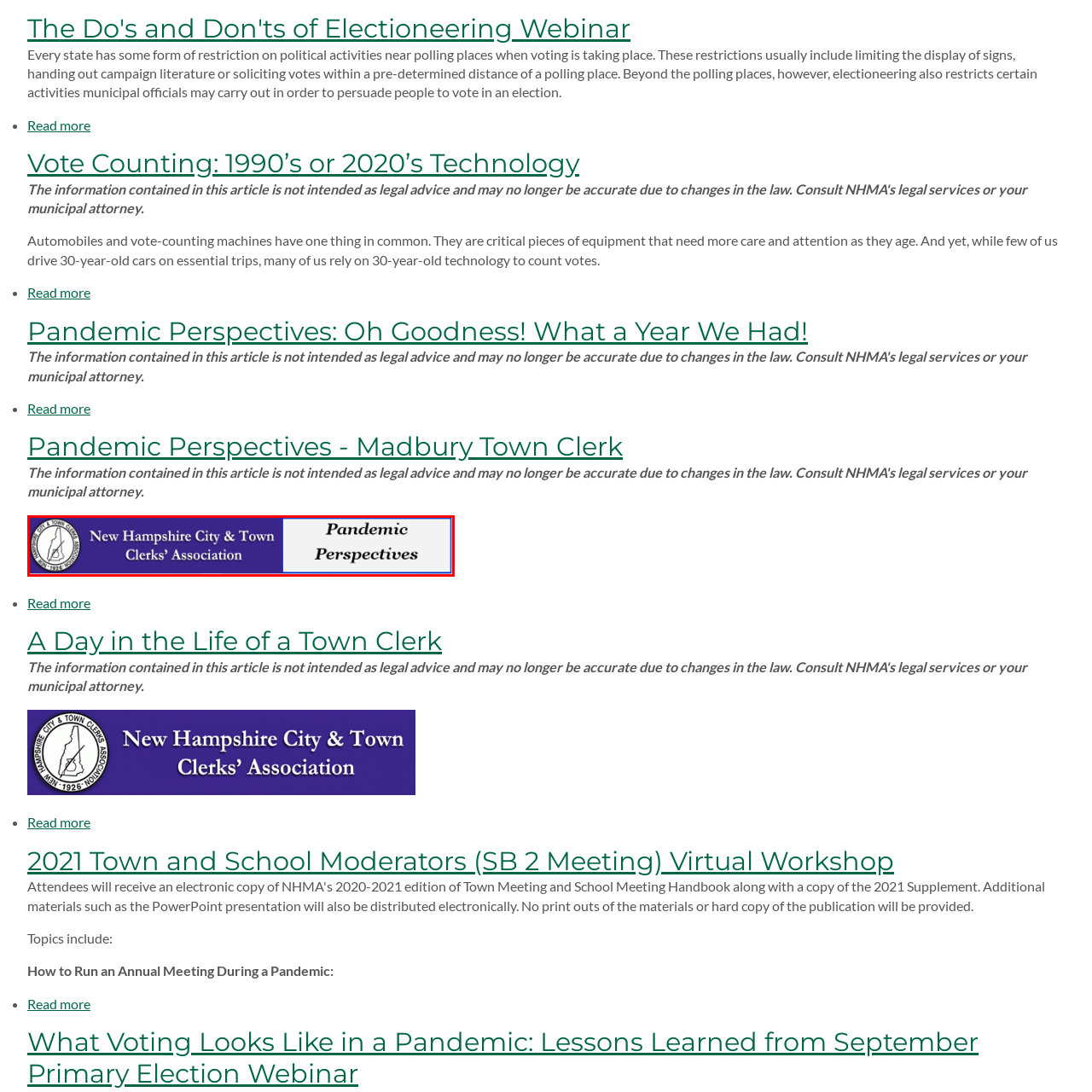Give a detailed account of the picture within the red bounded area.

The image features the logo of the New Hampshire City & Town Clerks' Association, prominently displayed against a rich purple background. Directly below the logo, the phrase "Pandemic Perspectives" is highlighted in a contrasting white font, conveying a focus on reflections and insights related to the challenges faced during the pandemic. This visual representation underscores the association's commitment to supporting clerks in navigating the complexities of their roles during unprecedented times.